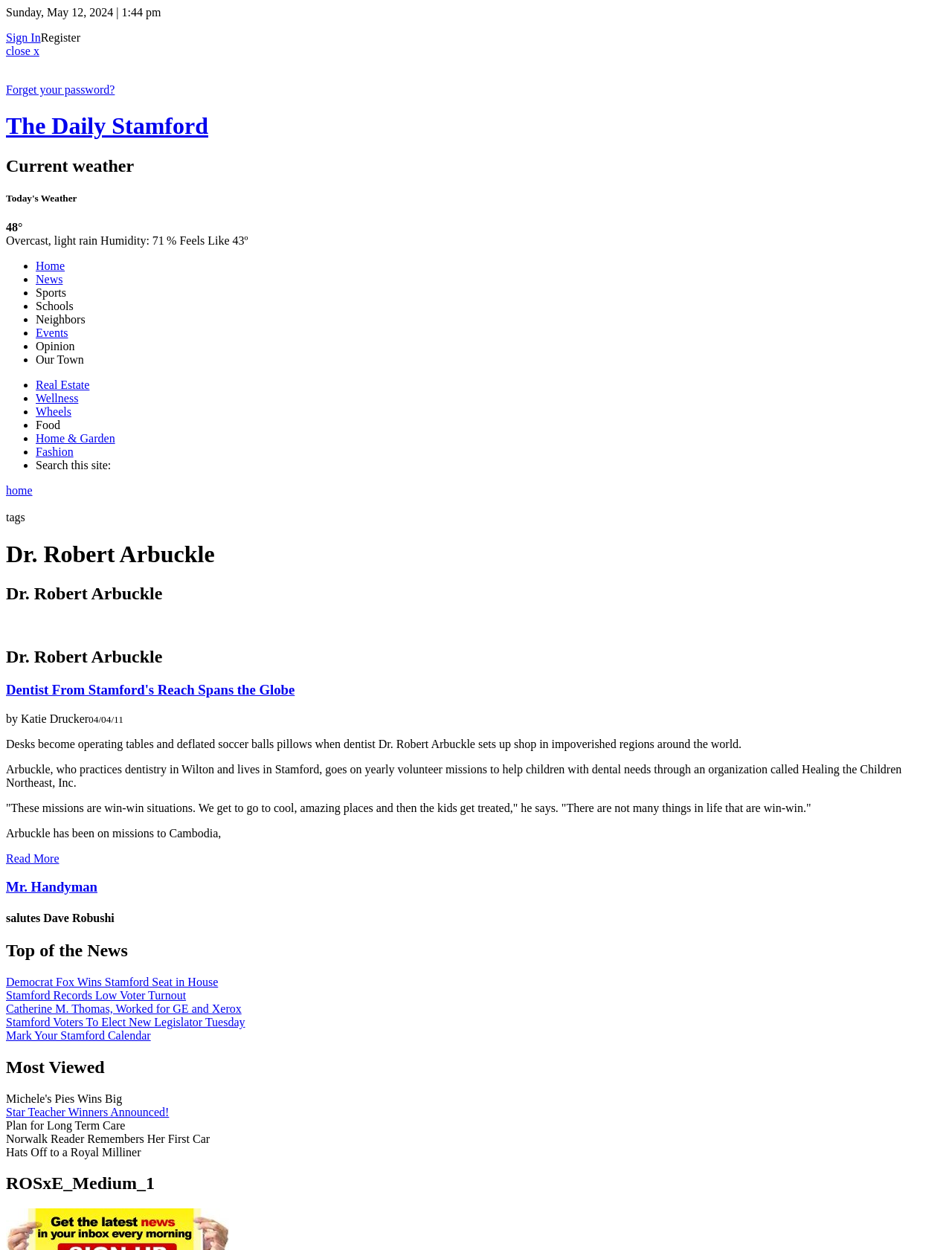How many sections are there in the top navigation menu?
Could you please answer the question thoroughly and with as much detail as possible?

I counted the number of sections in the top navigation menu which is located below the sign in and register links. There are 11 sections: Home, News, Sports, Schools, Neighbors, Events, Opinion, Our Town, Real Estate, Wellness, and Wheels.